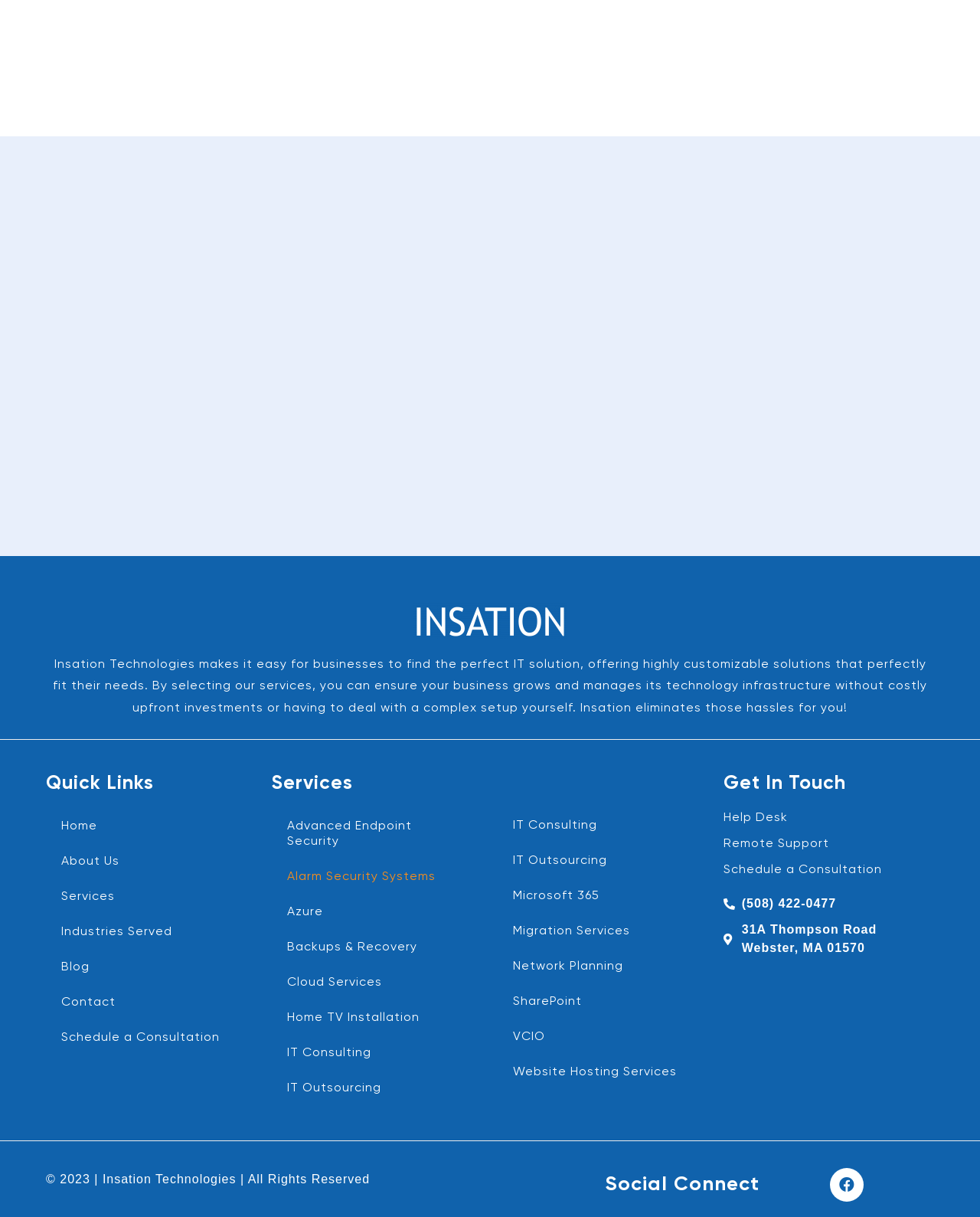Locate the bounding box coordinates of the segment that needs to be clicked to meet this instruction: "Click on the 'Home' link".

[0.047, 0.665, 0.262, 0.694]